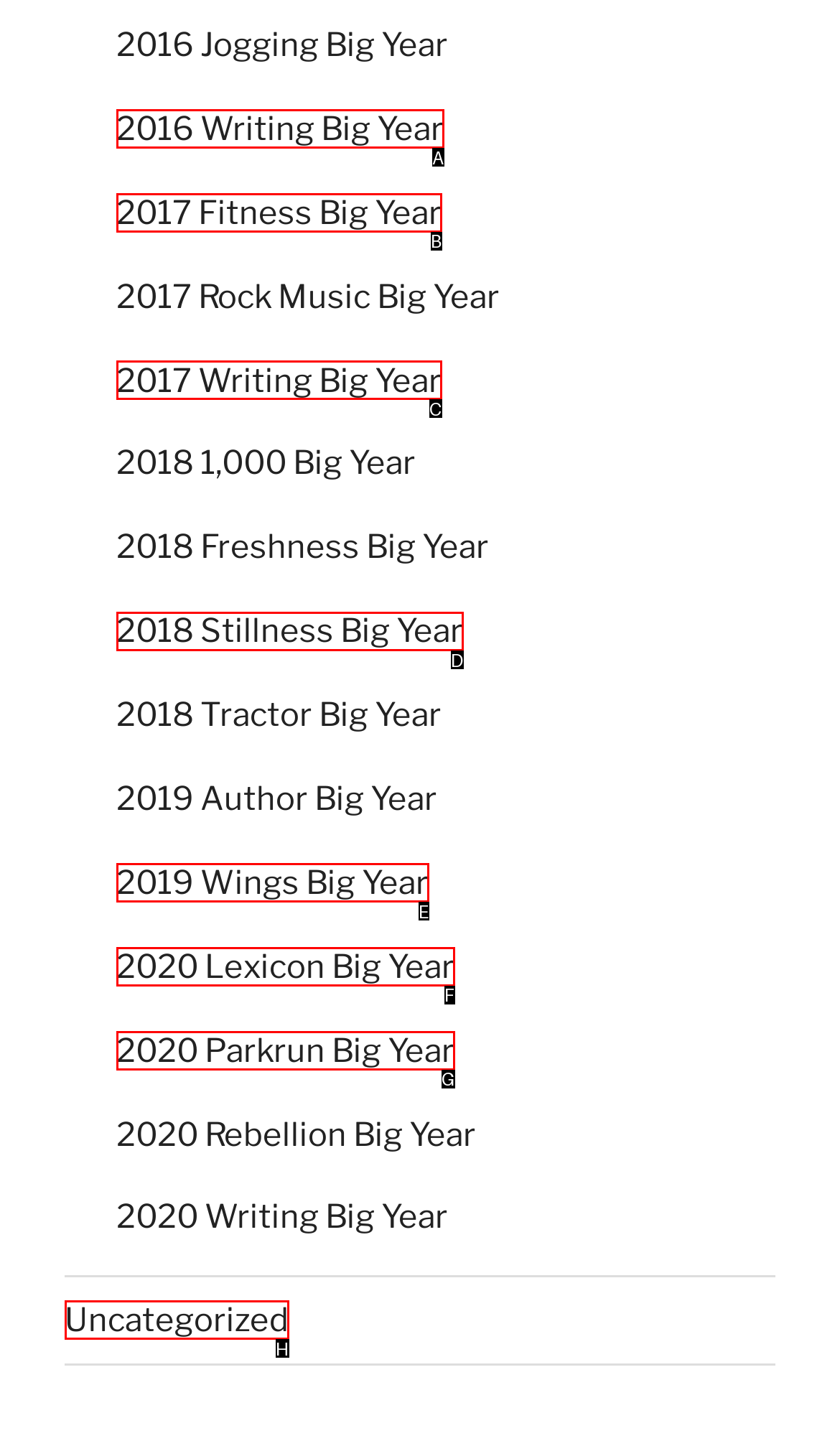Using the description: Uncategorized, find the best-matching HTML element. Indicate your answer with the letter of the chosen option.

H